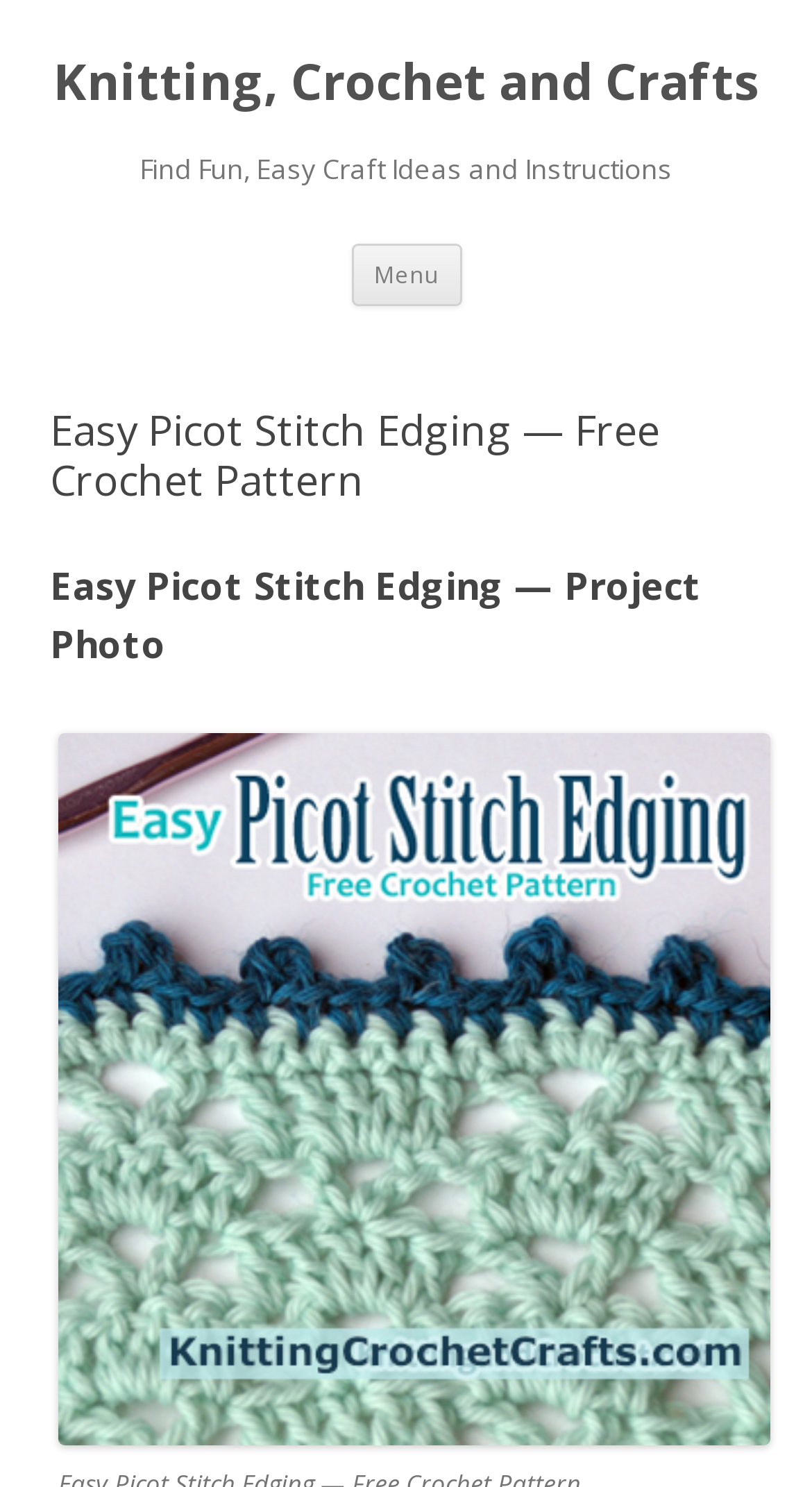Please find and provide the title of the webpage.

Knitting, Crochet and Crafts